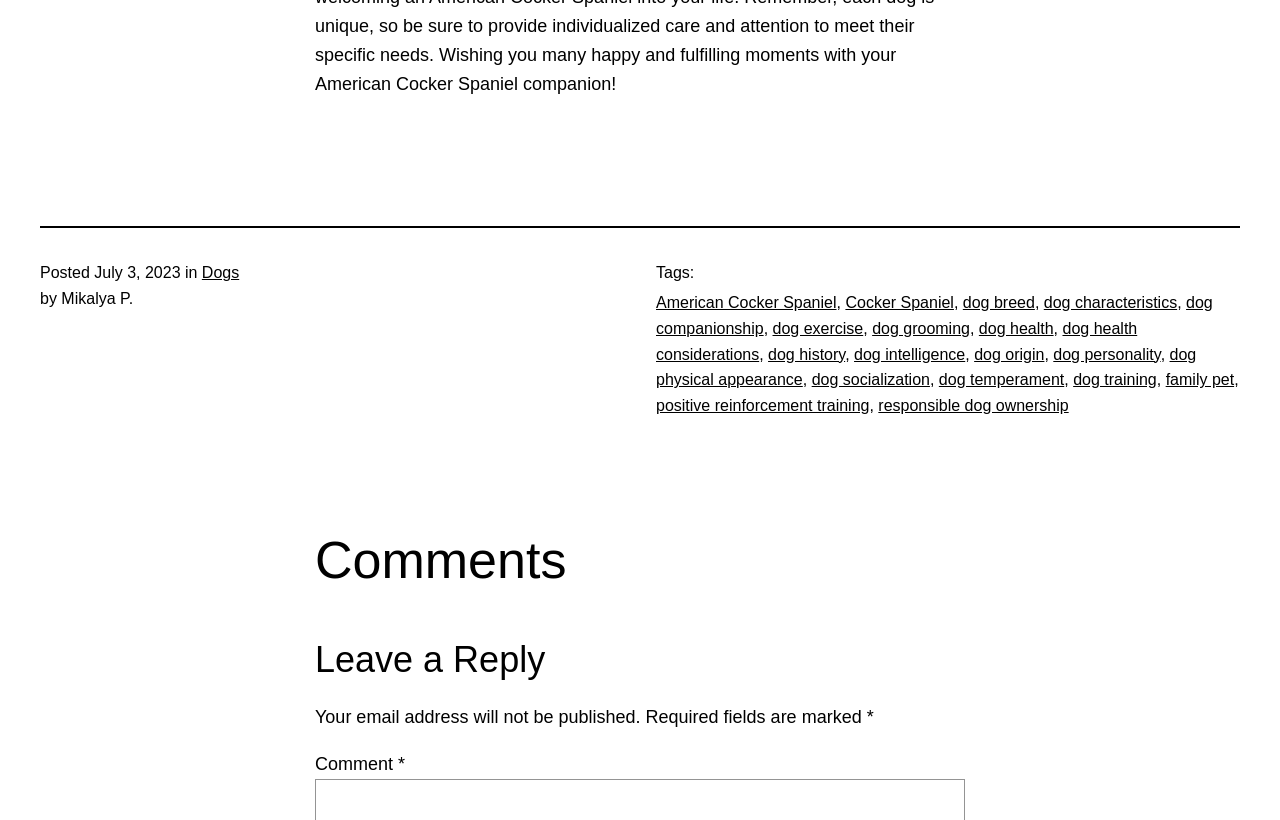Please identify the bounding box coordinates of the element I need to click to follow this instruction: "Click on the 'Cocker Spaniel' link".

[0.66, 0.359, 0.745, 0.38]